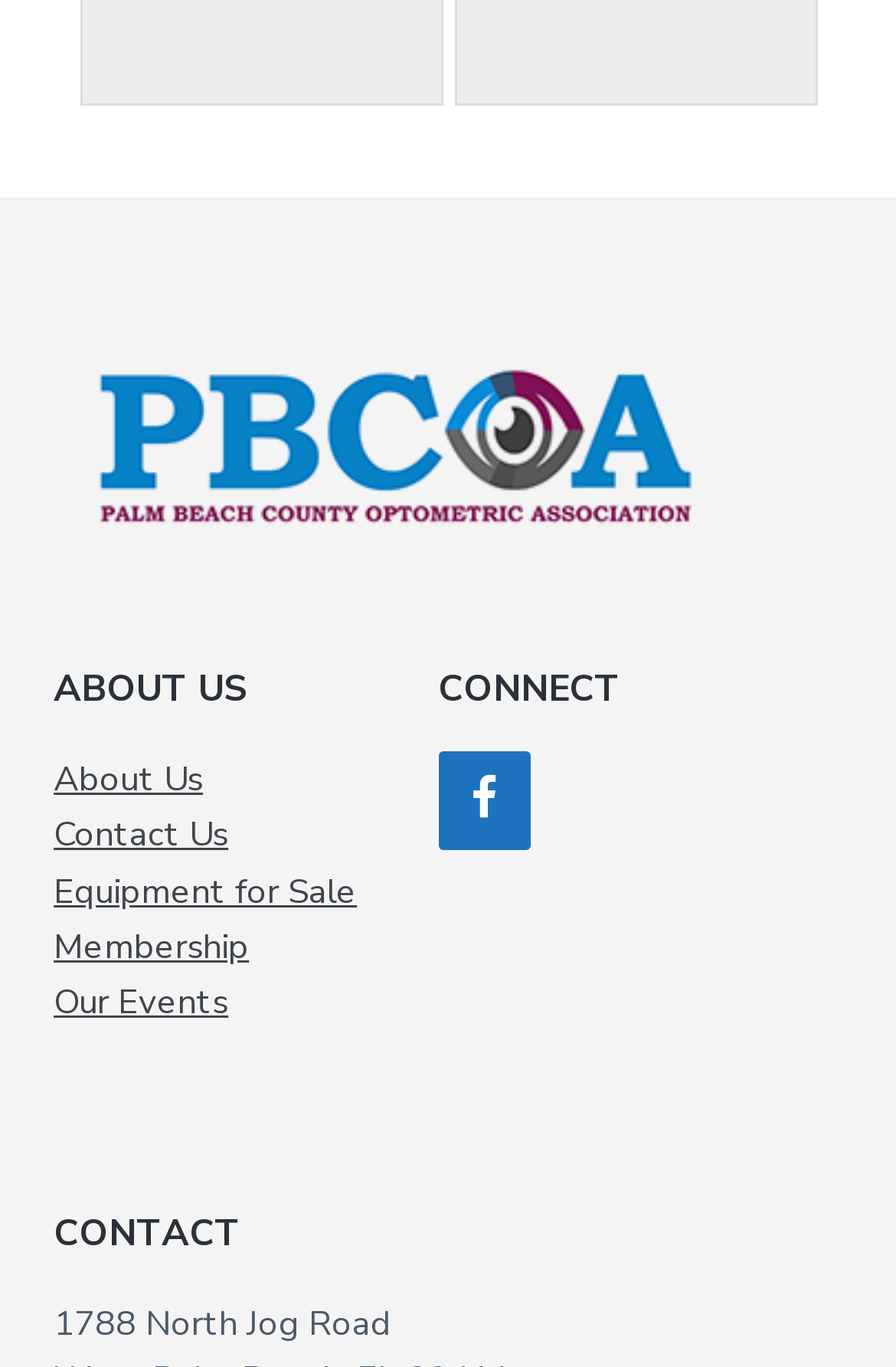Provide a one-word or brief phrase answer to the question:
What is the address mentioned on the webpage?

1788 North Jog Road